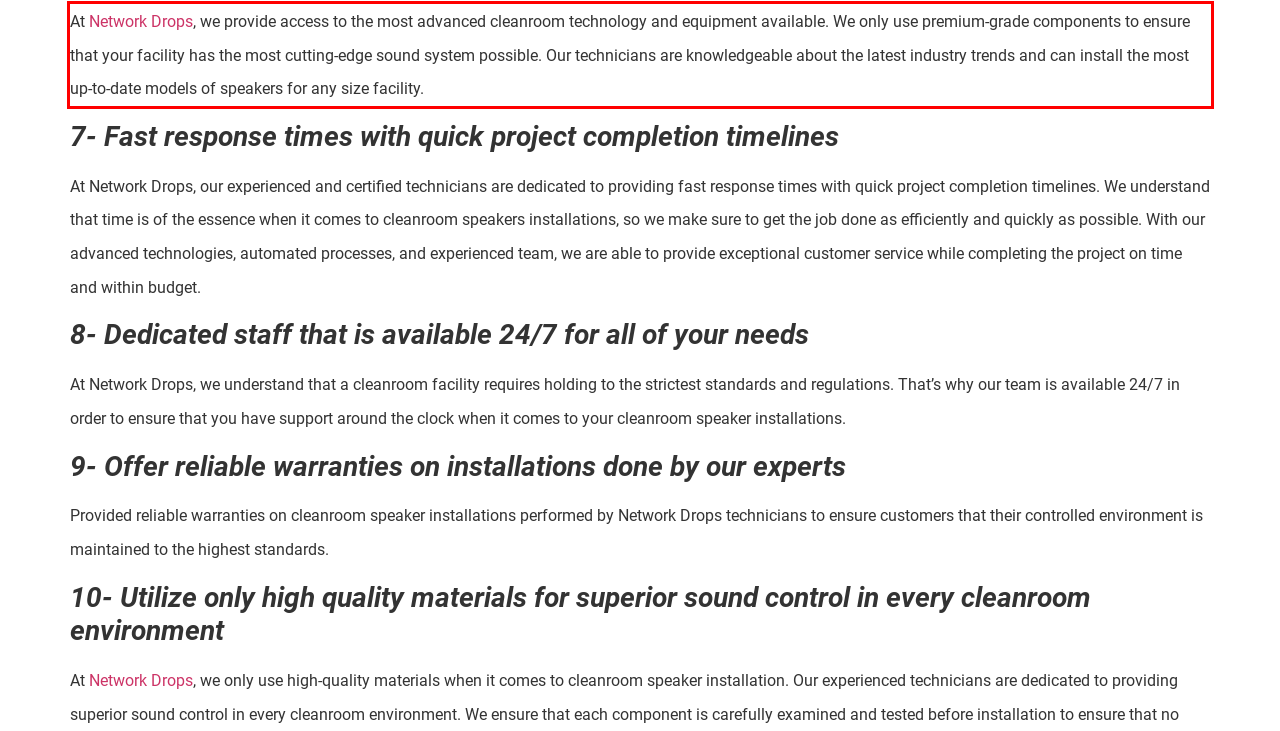Identify and extract the text within the red rectangle in the screenshot of the webpage.

At Network Drops, we provide access to the most advanced cleanroom technology and equipment available. We only use premium-grade components to ensure that your facility has the most cutting-edge sound system possible. Our technicians are knowledgeable about the latest industry trends and can install the most up-to-date models of speakers for any size facility.